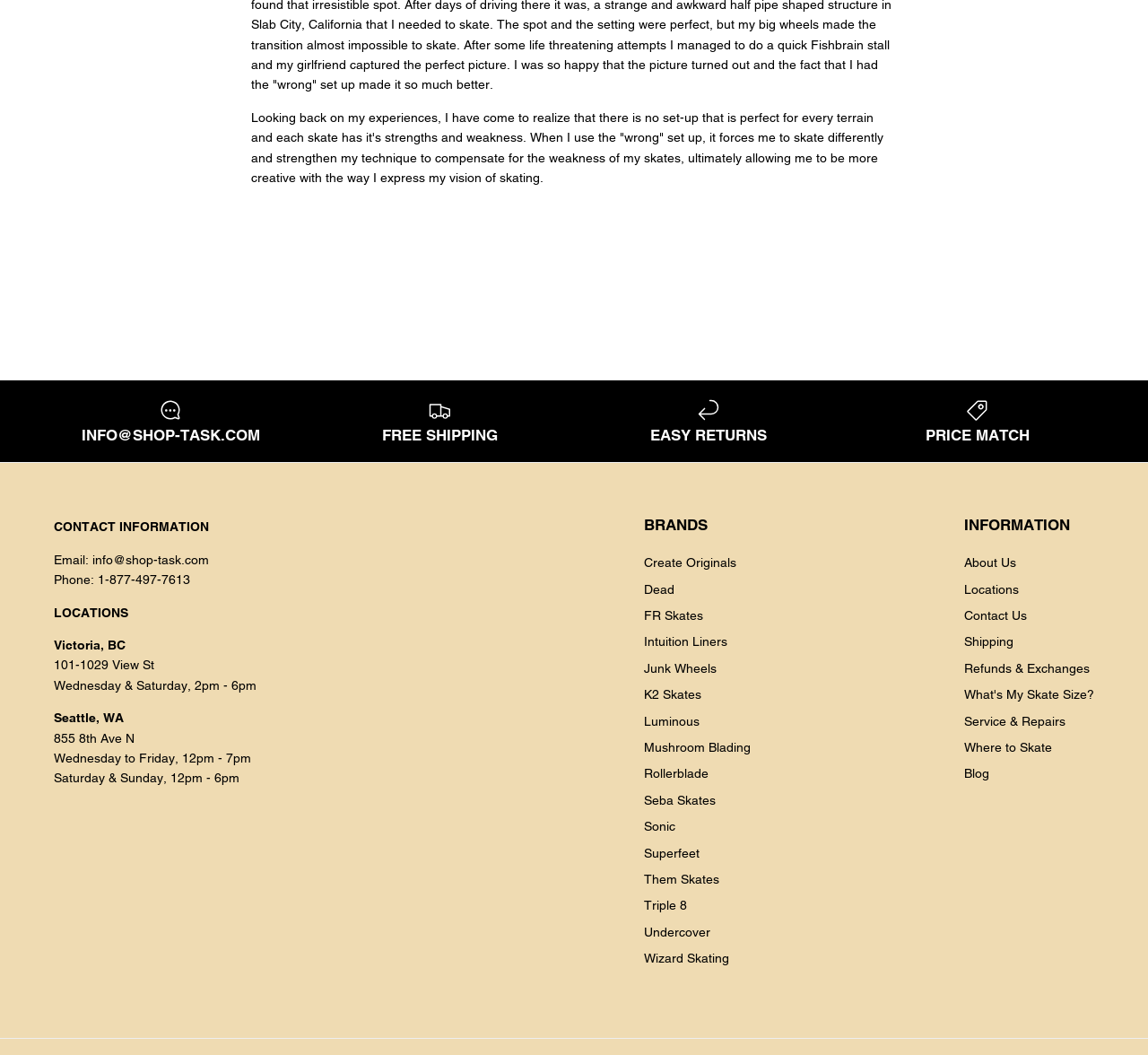What is the email address of the shop?
Look at the webpage screenshot and answer the question with a detailed explanation.

The email address of the shop is mentioned in the contact information section at the bottom of the page, where it says 'Email: info@shop-task.com'. This is the email address that customers can use to contact the shop.